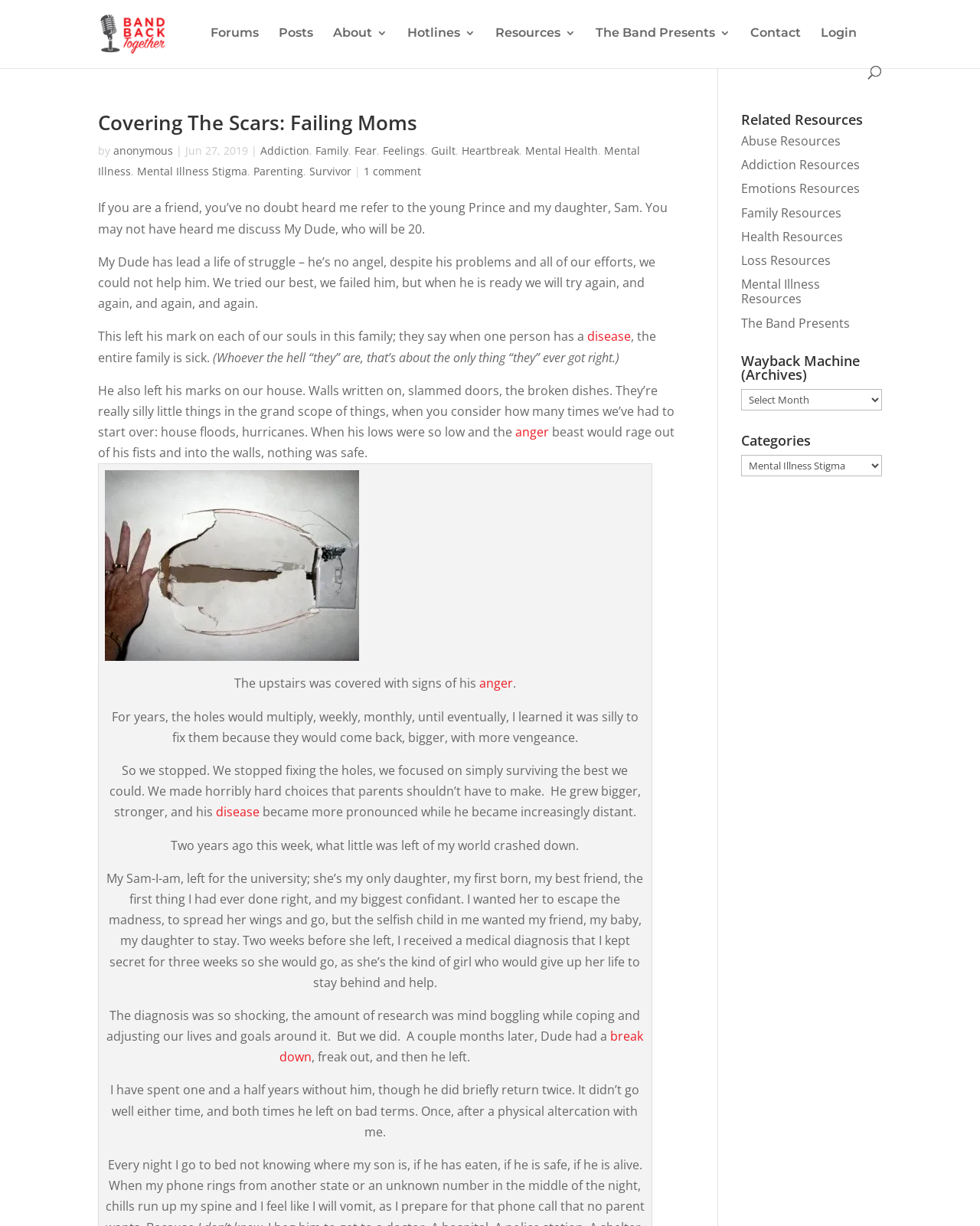Provide an in-depth description of the elements and layout of the webpage.

This webpage is about the stigma of mental illness, specifically the author's personal experience with their son's struggles with mental health. At the top of the page, there is a navigation menu with links to various sections of the website, including "Forums", "Posts", "About", "Hotlines", "Resources", "The Band Presents", "Contact", and "Login". 

Below the navigation menu, there is a search bar that spans the width of the page. 

The main content of the page is an article titled "Covering The Scars: Failing Moms". The article is written in a personal and reflective tone, with the author sharing their experiences with their son's struggles with addiction, mental illness, and feelings of guilt and heartbreak. The text is divided into paragraphs, with some sentences highlighted as links to related topics such as "disease", "anger", and "break down". 

There are also several links to categories and resources related to mental health, including "Abuse Resources", "Addiction Resources", "Emotions Resources", and "Mental Illness Resources". These links are grouped together under headings such as "Related Resources" and "Categories". 

At the bottom of the page, there is a section titled "Wayback Machine (Archives)" with a combobox that allows users to select from a menu of archived content.